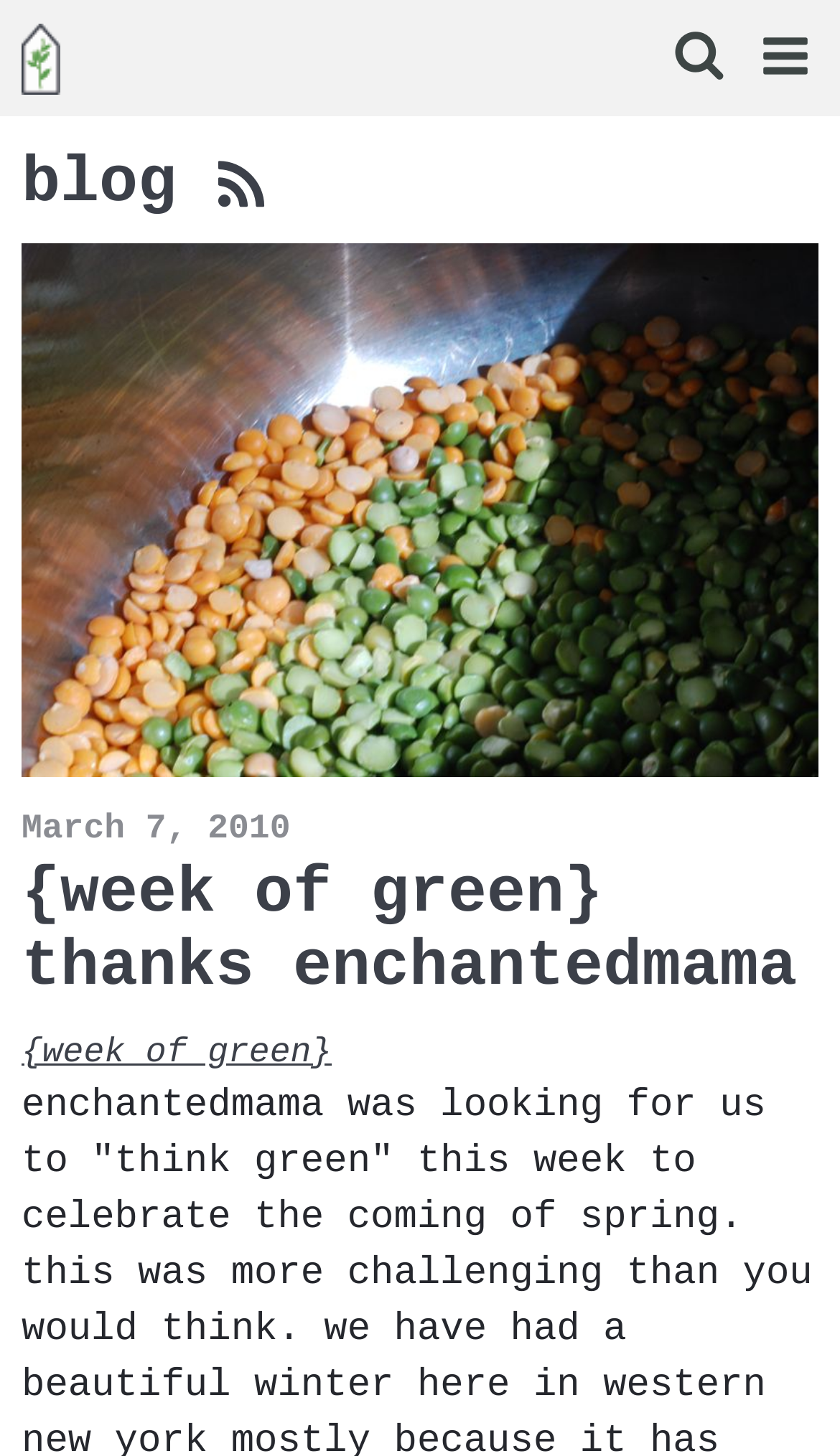Provide a one-word or one-phrase answer to the question:
What is the name of the blog?

blog D